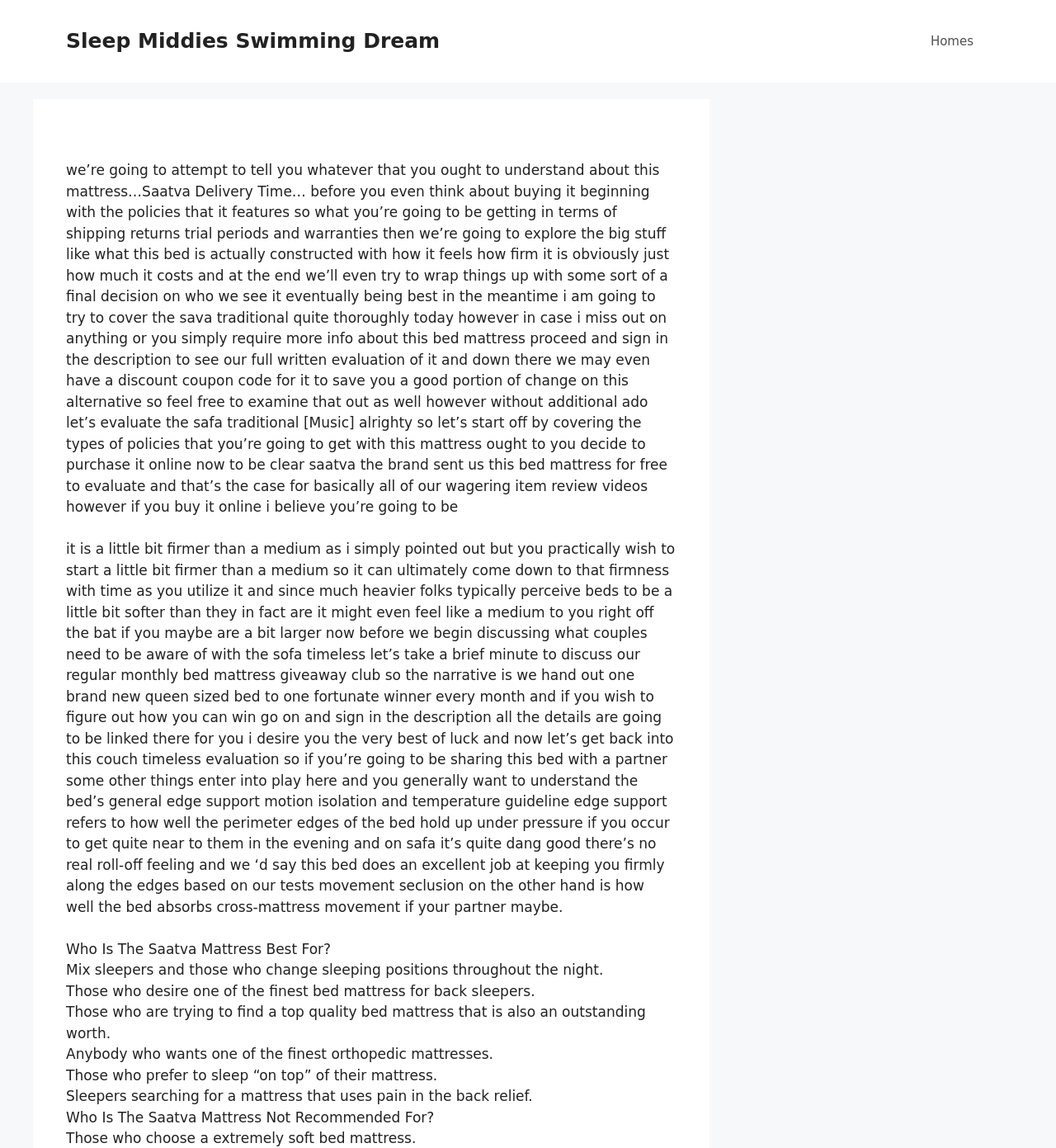With reference to the image, please provide a detailed answer to the following question: What is the purpose of the monthly mattress giveaway?

The monthly mattress giveaway is mentioned in the text as a way to give away a brand new queen-sized mattress to one lucky winner every month, with details on how to enter available in the description.